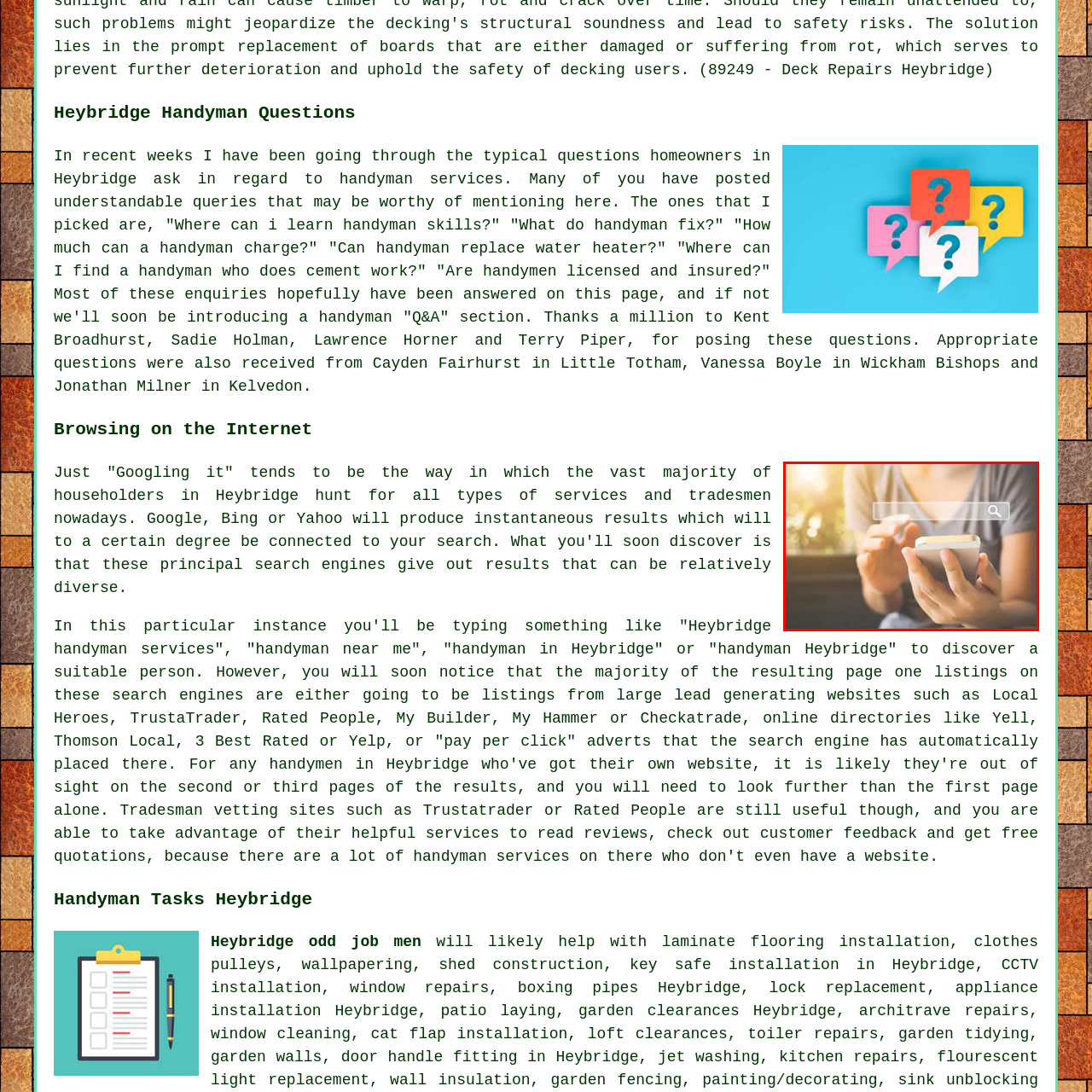Detail the features and elements seen in the red-circled portion of the image.

The image depicts a person using a smartphone, engaging in an online search. With sunlight filtering in from the side, the individual is partially obscured, focusing intently on the device held in their hands. A search bar graphic overlays the phone's screen, symbolizing the act of searching for information. This visual complements the adjacent text discussing how homeowners in Heybridge typically seek handyman services online, emphasizing the modern reliance on search engines like Google to find local tradesmen and services. The scene reflects a common scenario where individuals look for practical solutions and assistance in their local area through a digital platform.